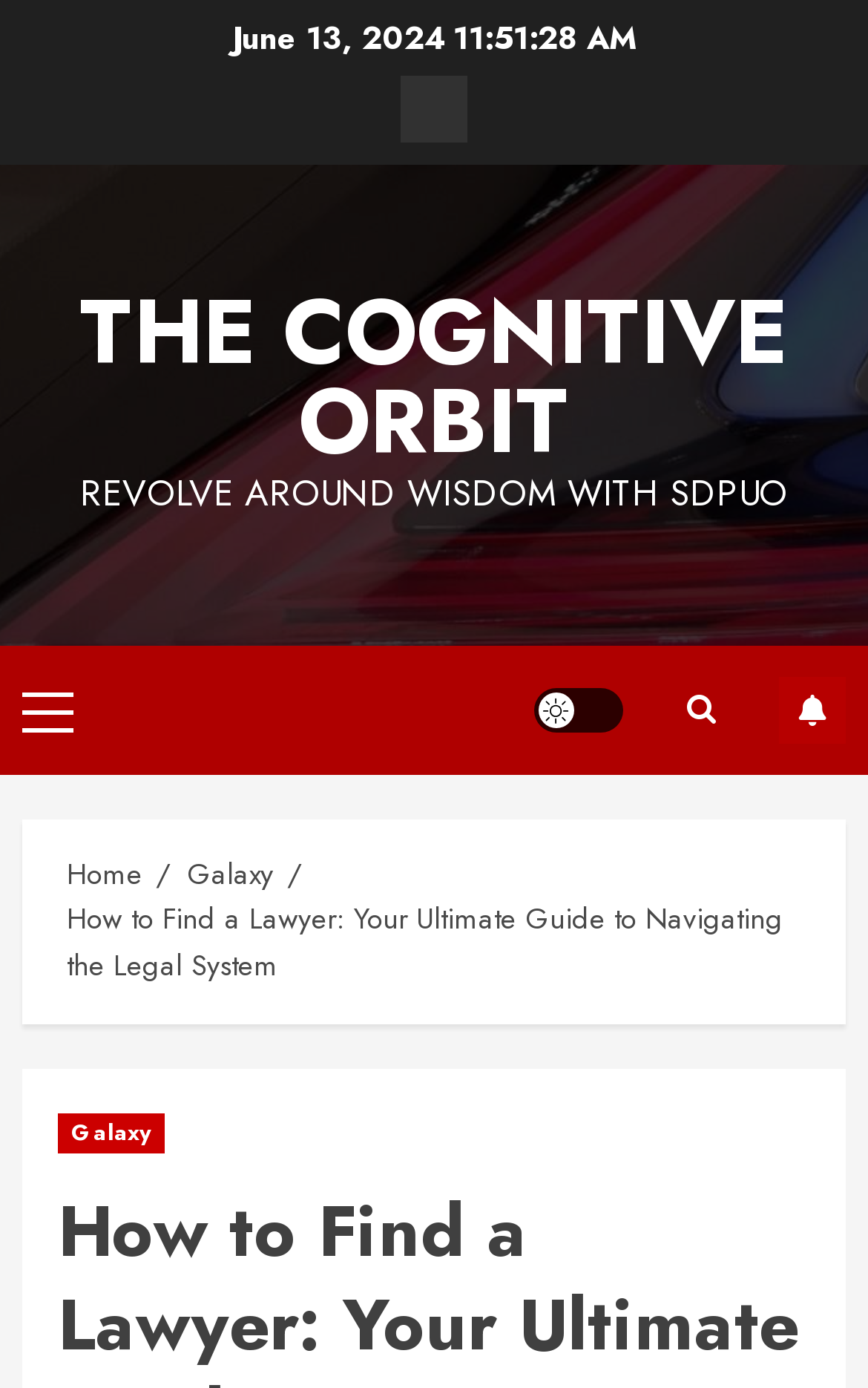What is the name of the website?
Examine the image and provide an in-depth answer to the question.

I determined the name of the website by looking at the link element with bounding box coordinates [0.092, 0.193, 0.908, 0.35], which contains the text 'THE COGNITIVE ORBIT'. This suggests that the website's name is 'The Cognitive Orbit'. 